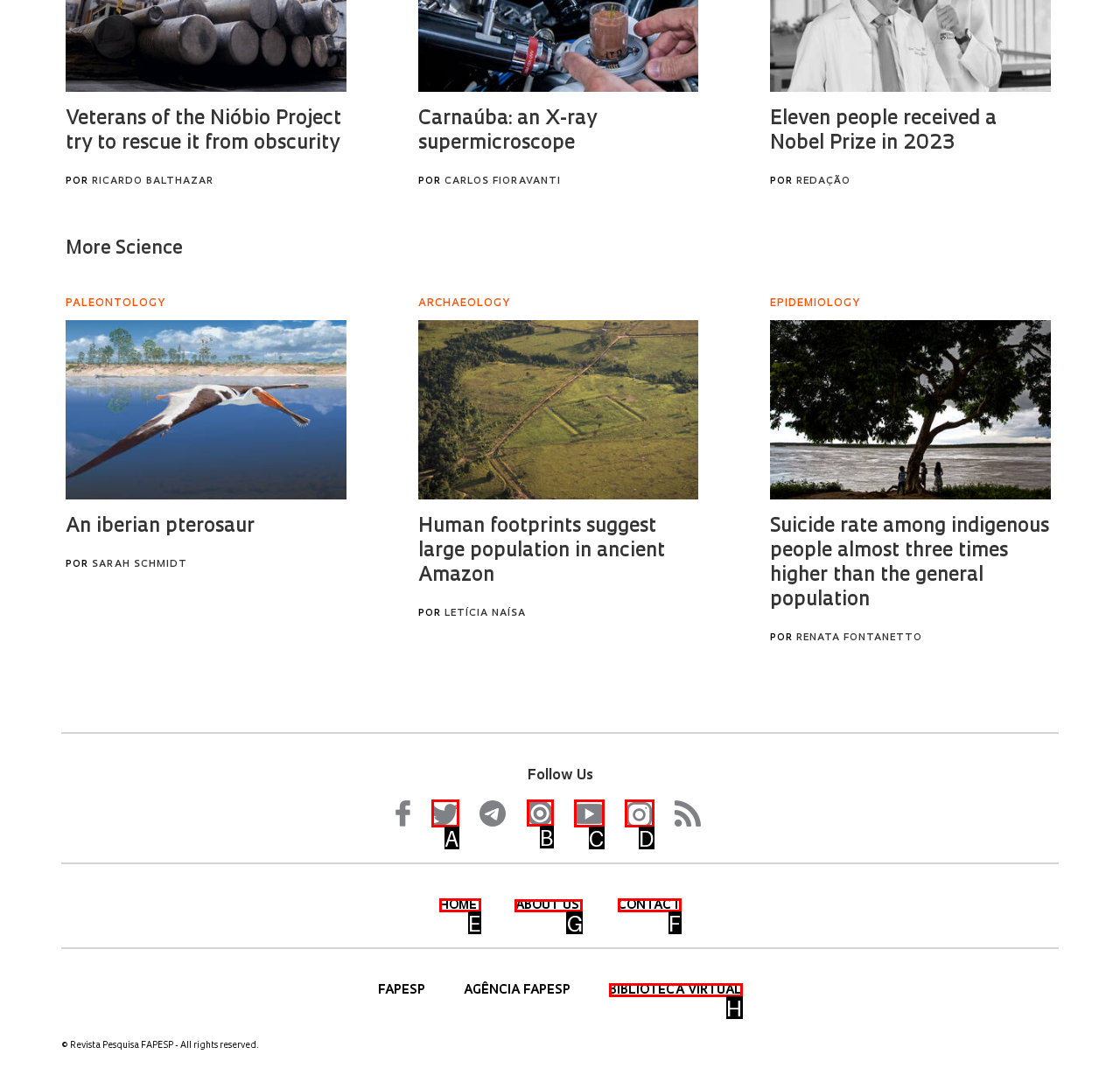Point out the option that needs to be clicked to fulfill the following instruction: Read about us
Answer with the letter of the appropriate choice from the listed options.

G